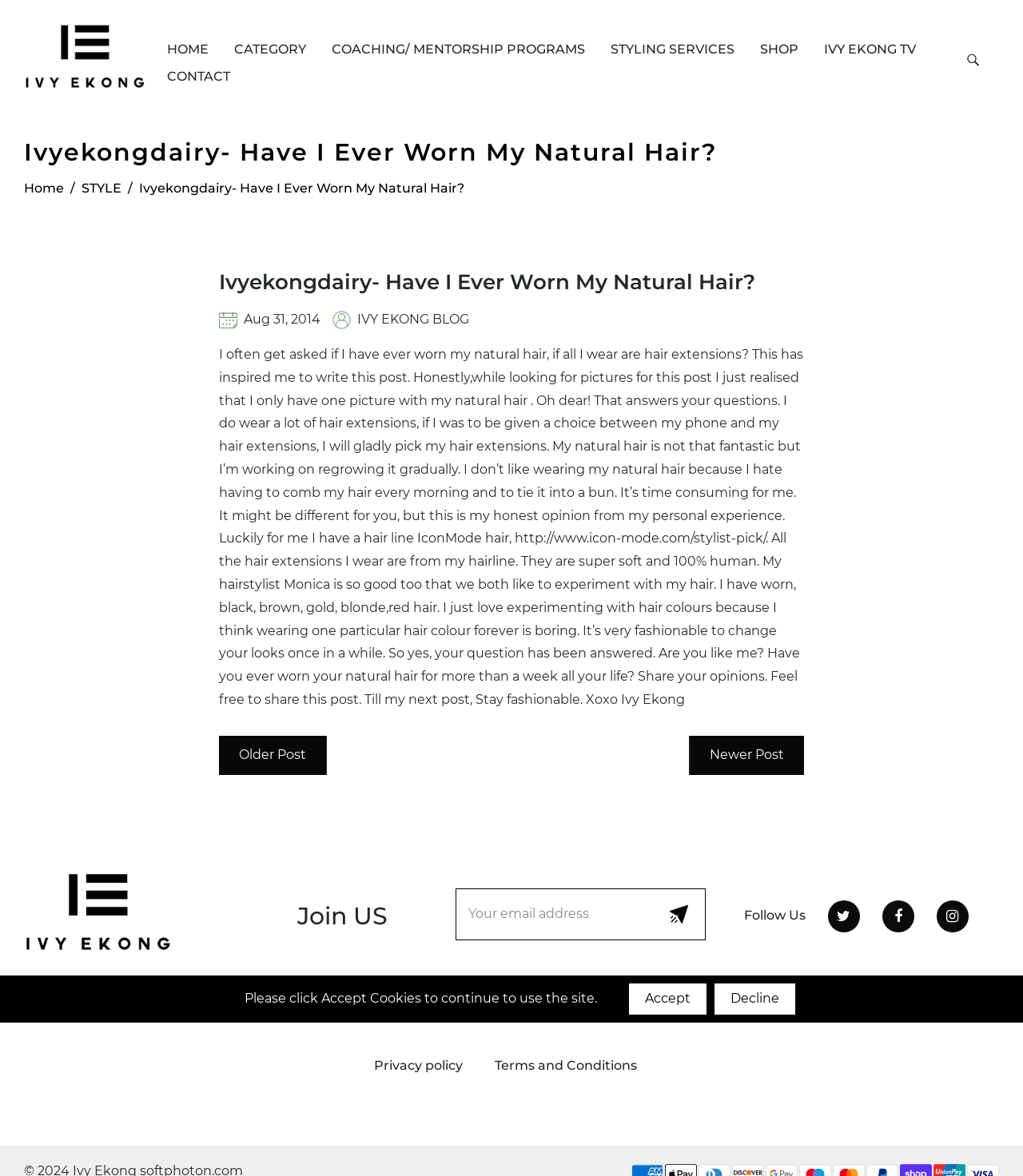Identify the bounding box coordinates of the region I need to click to complete this instruction: "Read the blog post".

[0.214, 0.295, 0.785, 0.601]